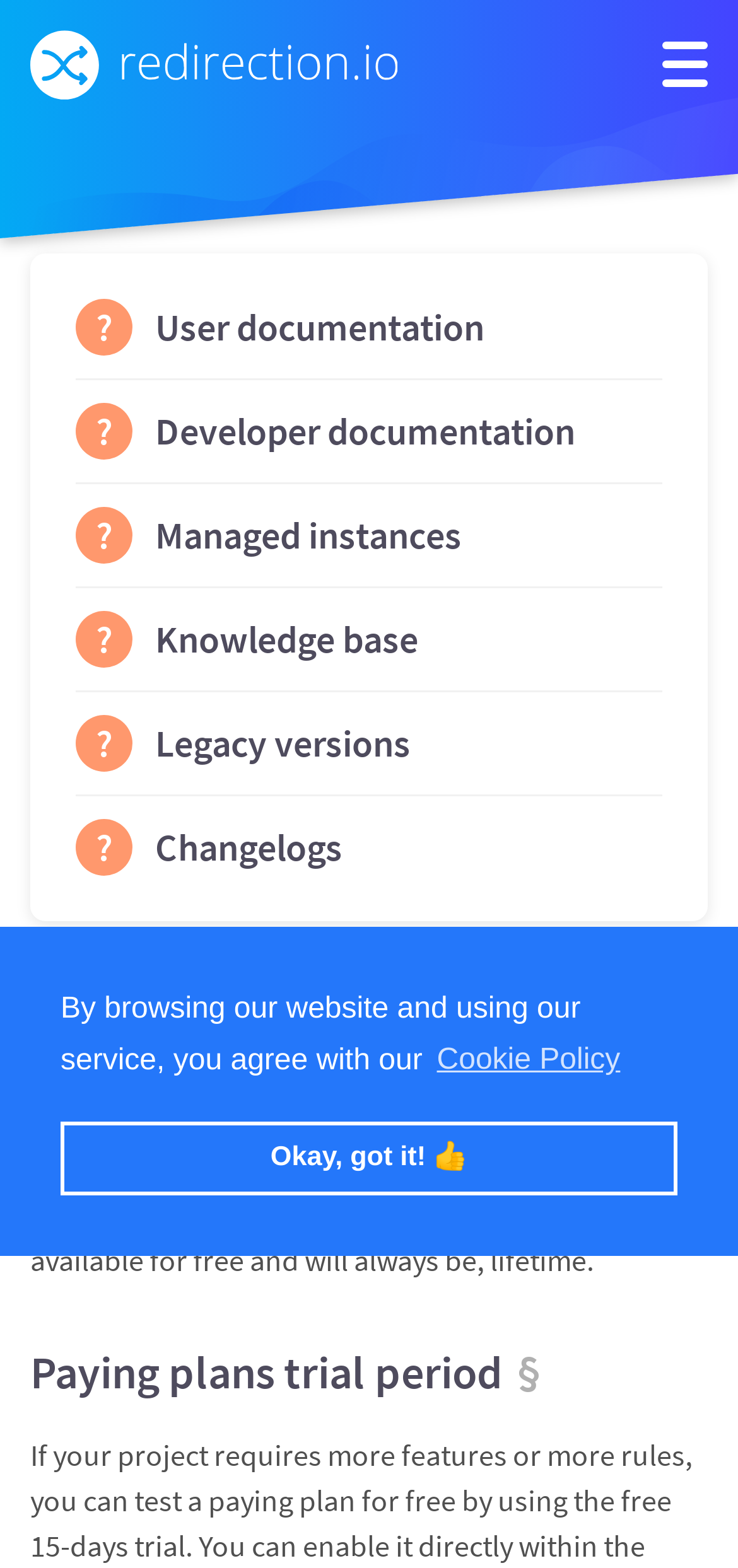Determine the bounding box coordinates of the section I need to click to execute the following instruction: "Go to Accessibility". Provide the coordinates as four float numbers between 0 and 1, i.e., [left, top, right, bottom].

None